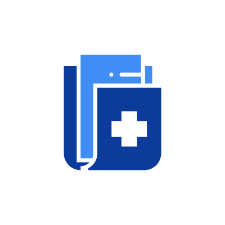Provide a comprehensive description of the image.

The image represents a healthcare icon, featuring a blue and white design that symbolizes medical services. It showcases elements commonly associated with healthcare, such as a medical cross, which signifies health and wellness support. This visual is part of a dedicated section on the webpage that emphasizes the company's expertise in transforming healthcare businesses through comprehensive IT solutions. The accompanying text highlights services like software development, cloud solutions, and cybersecurity, specifically tailored to meet the unique needs of the healthcare industry. The image not only reinforces the focus on healthcare but also reflects the company's commitment to enhancing technology-driven solutions in this sector.